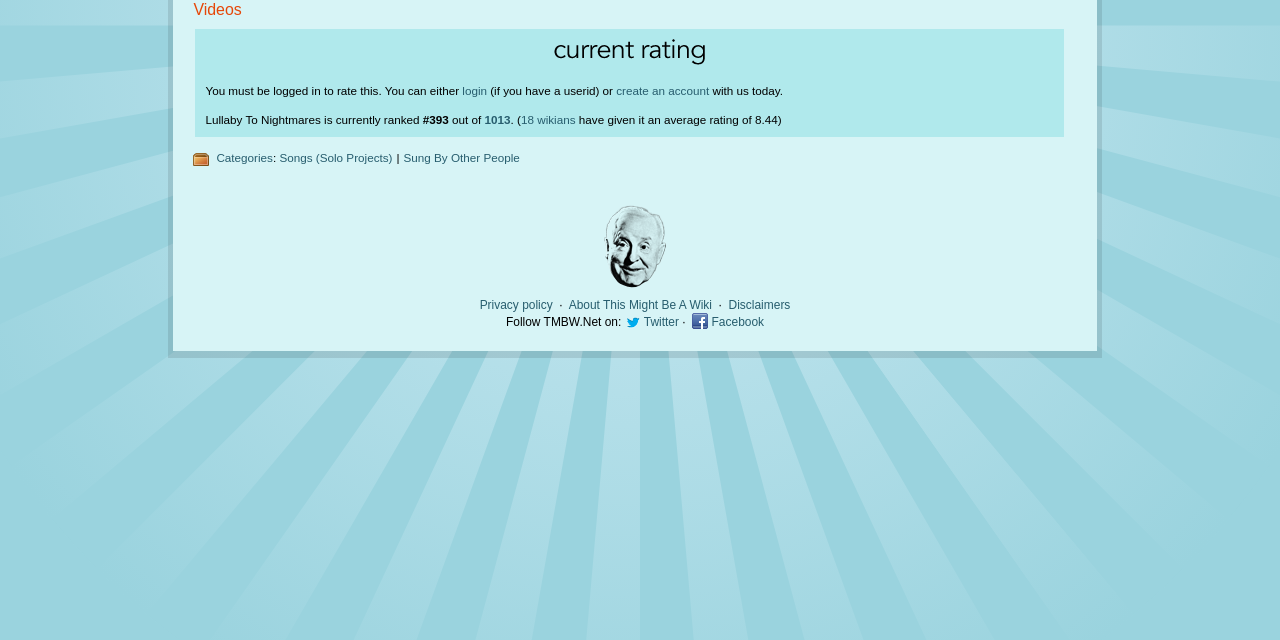Identify the bounding box of the UI element described as follows: "18 wikians". Provide the coordinates as four float numbers in the range of 0 to 1 [left, top, right, bottom].

[0.407, 0.177, 0.45, 0.197]